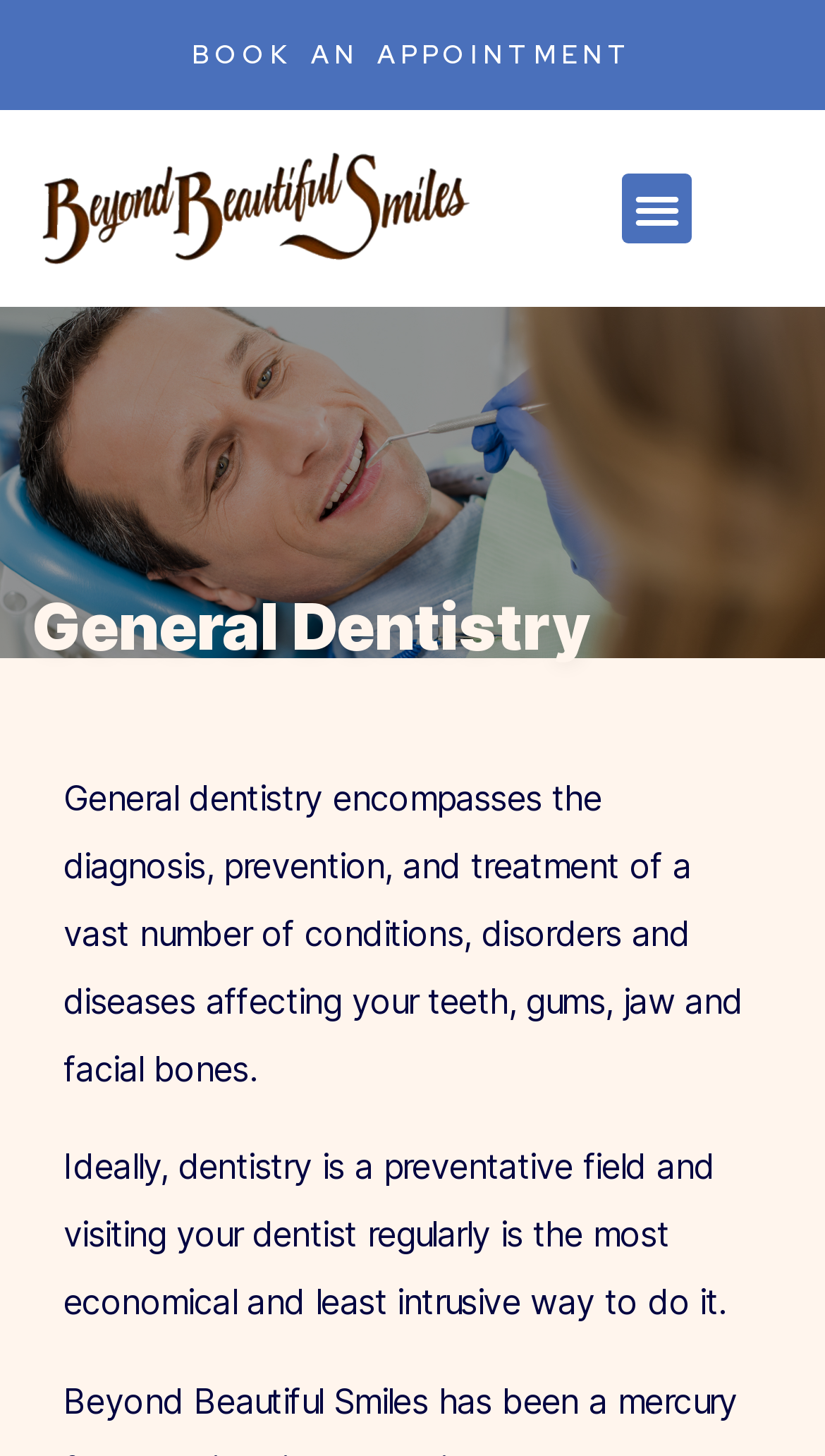Locate the bounding box for the described UI element: "Book an Appointment". Ensure the coordinates are four float numbers between 0 and 1, formatted as [left, top, right, bottom].

[0.0, 0.0, 1.0, 0.076]